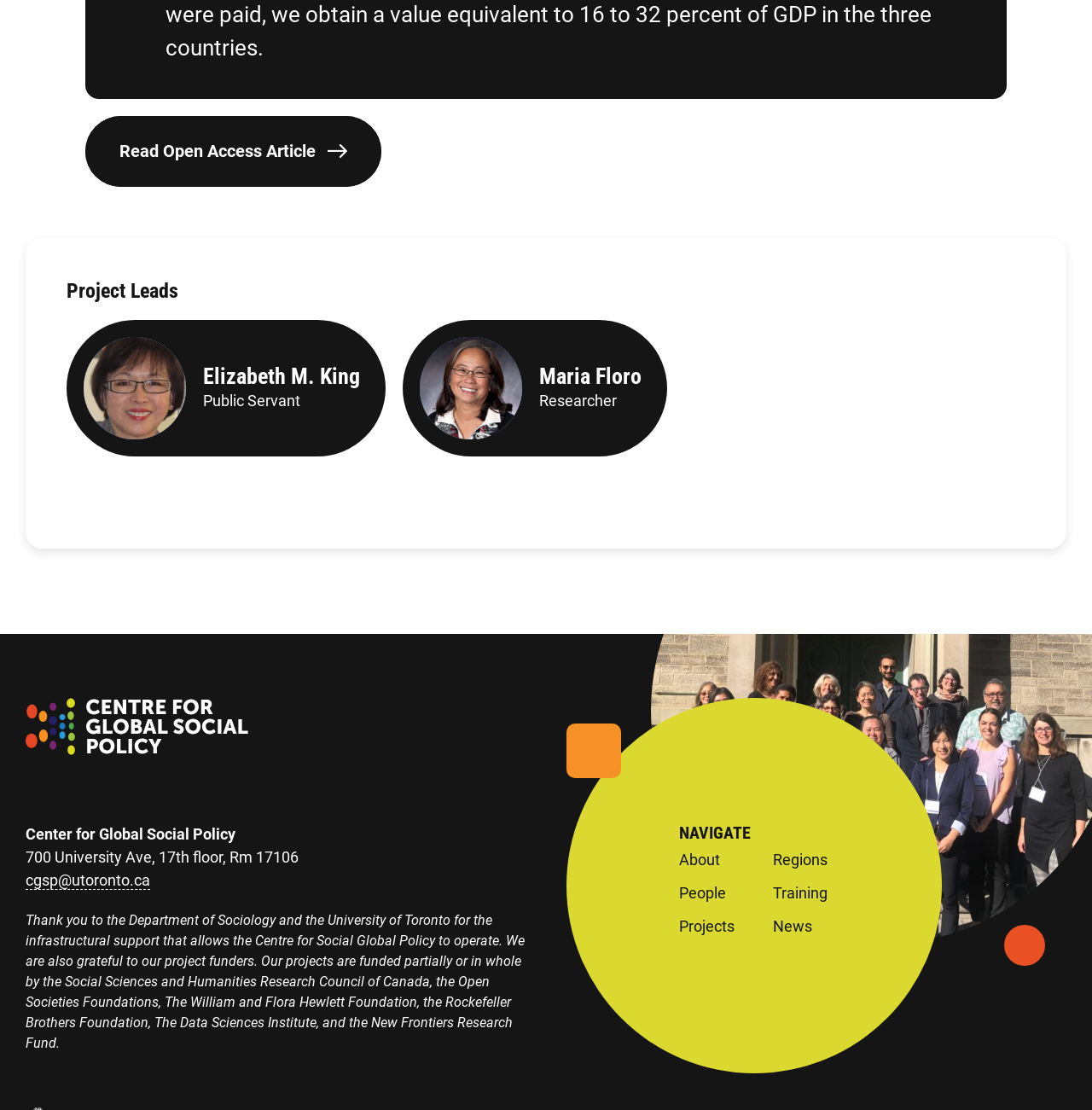Identify the bounding box coordinates of the clickable section necessary to follow the following instruction: "Visit Elizabeth M. King's page". The coordinates should be presented as four float numbers from 0 to 1, i.e., [left, top, right, bottom].

[0.186, 0.329, 0.33, 0.349]